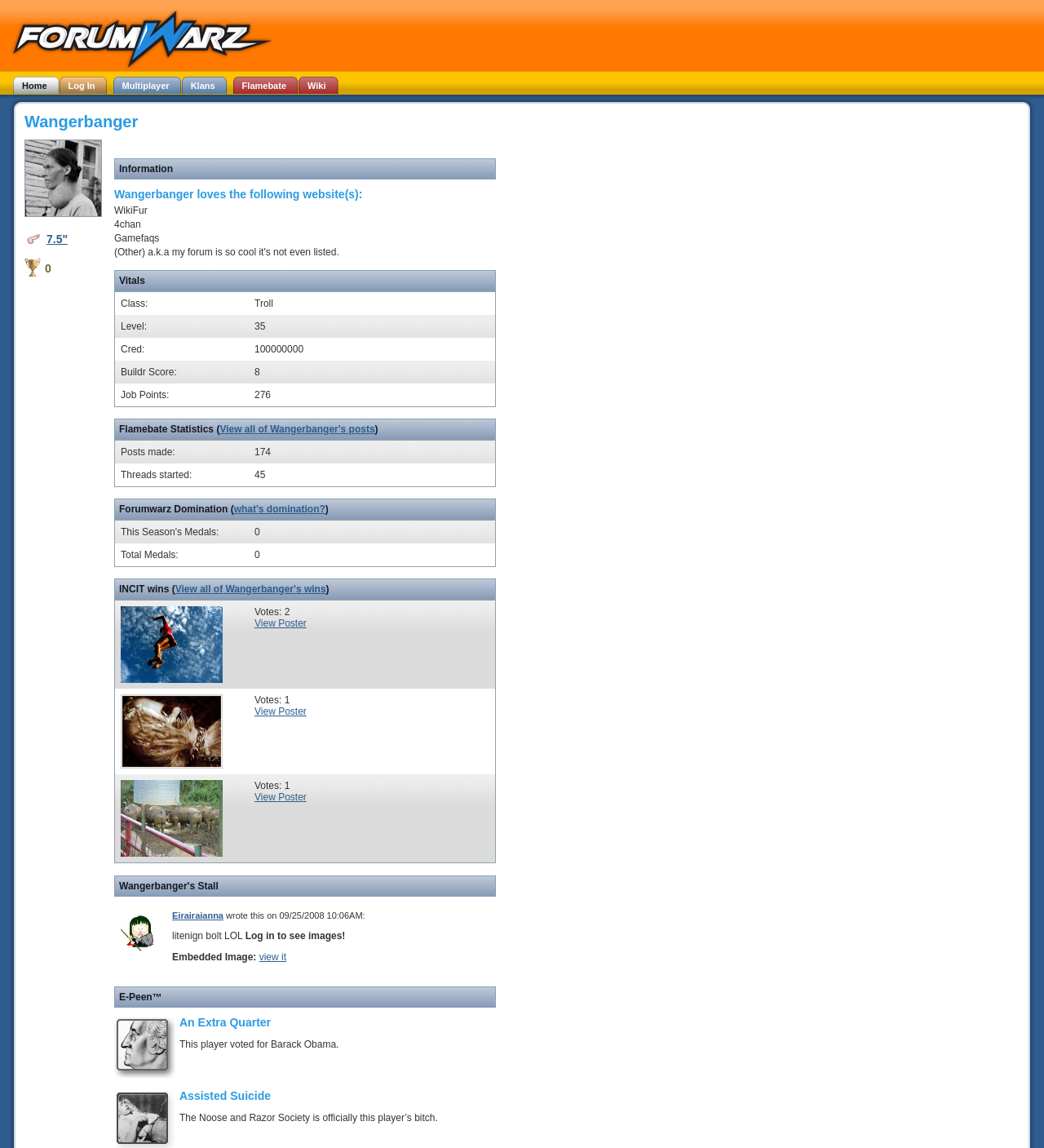Use the information in the screenshot to answer the question comprehensively: How many websites does Wangerbanger love?

The number of websites Wangerbanger loves can be found in the section 'Wangerbanger loves the following website(s):' which lists three websites: WikiFur, 4chan, and Gamefaqs.